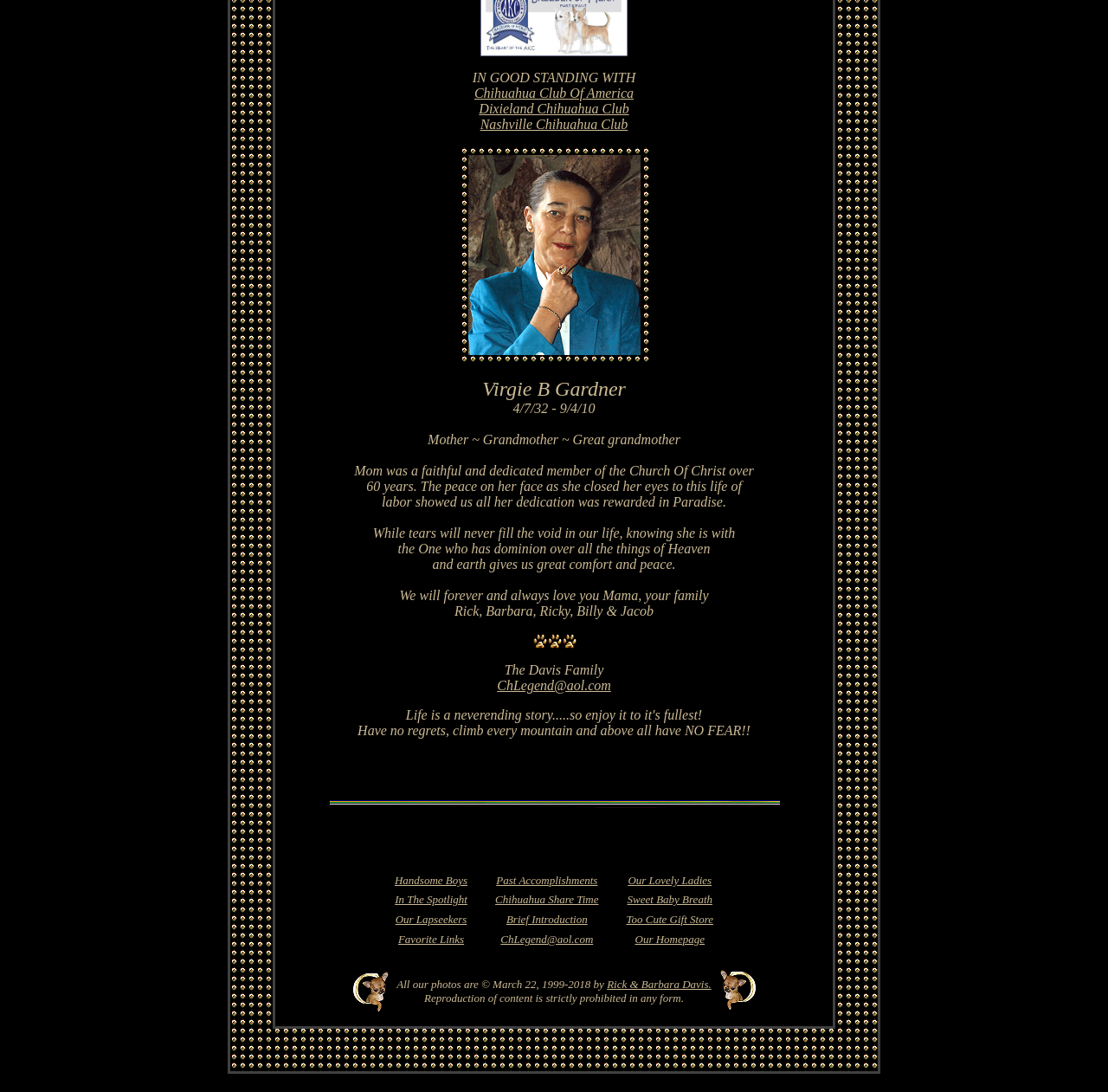Identify the bounding box coordinates for the UI element that matches this description: "Chihuahua Share Time".

[0.447, 0.818, 0.54, 0.83]